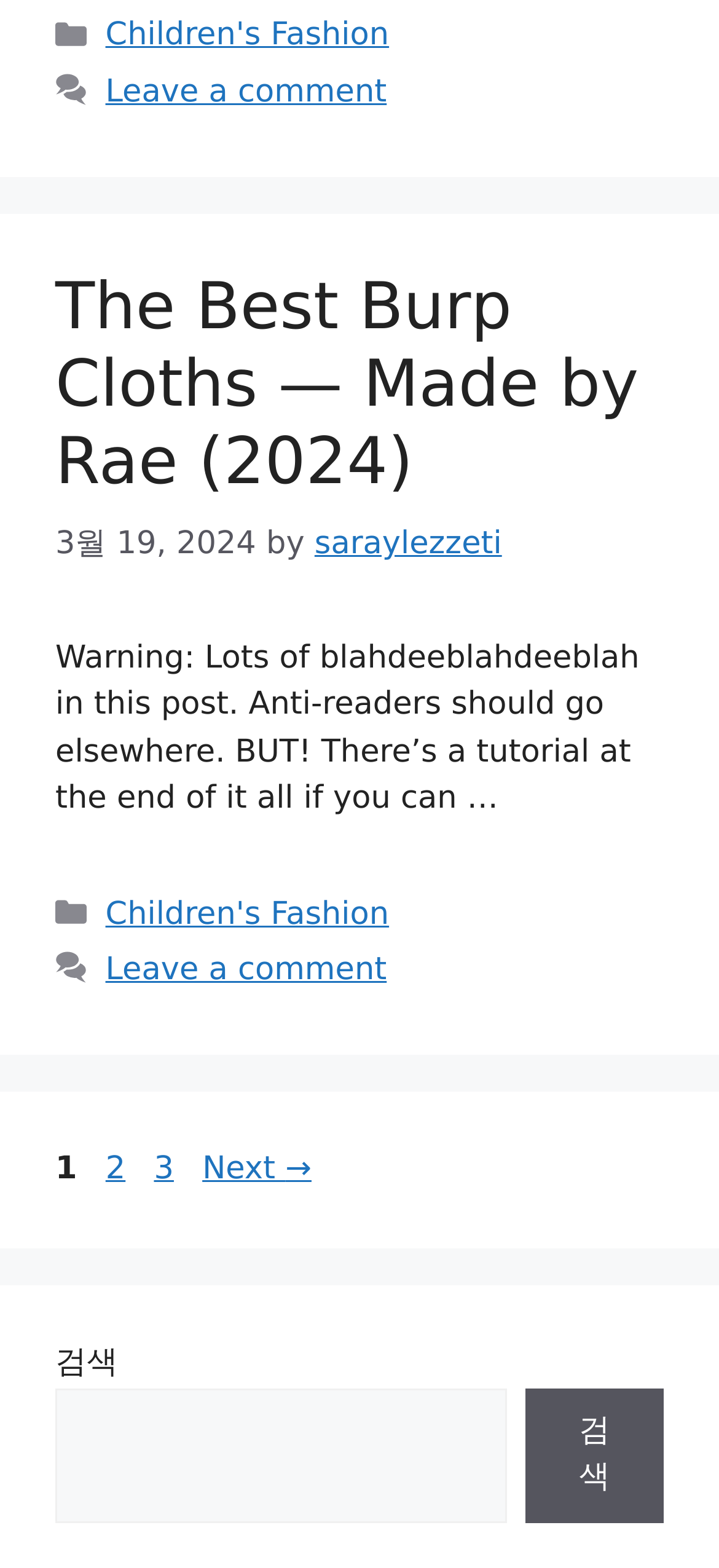Please reply to the following question using a single word or phrase: 
What is the purpose of the search box?

To search the website